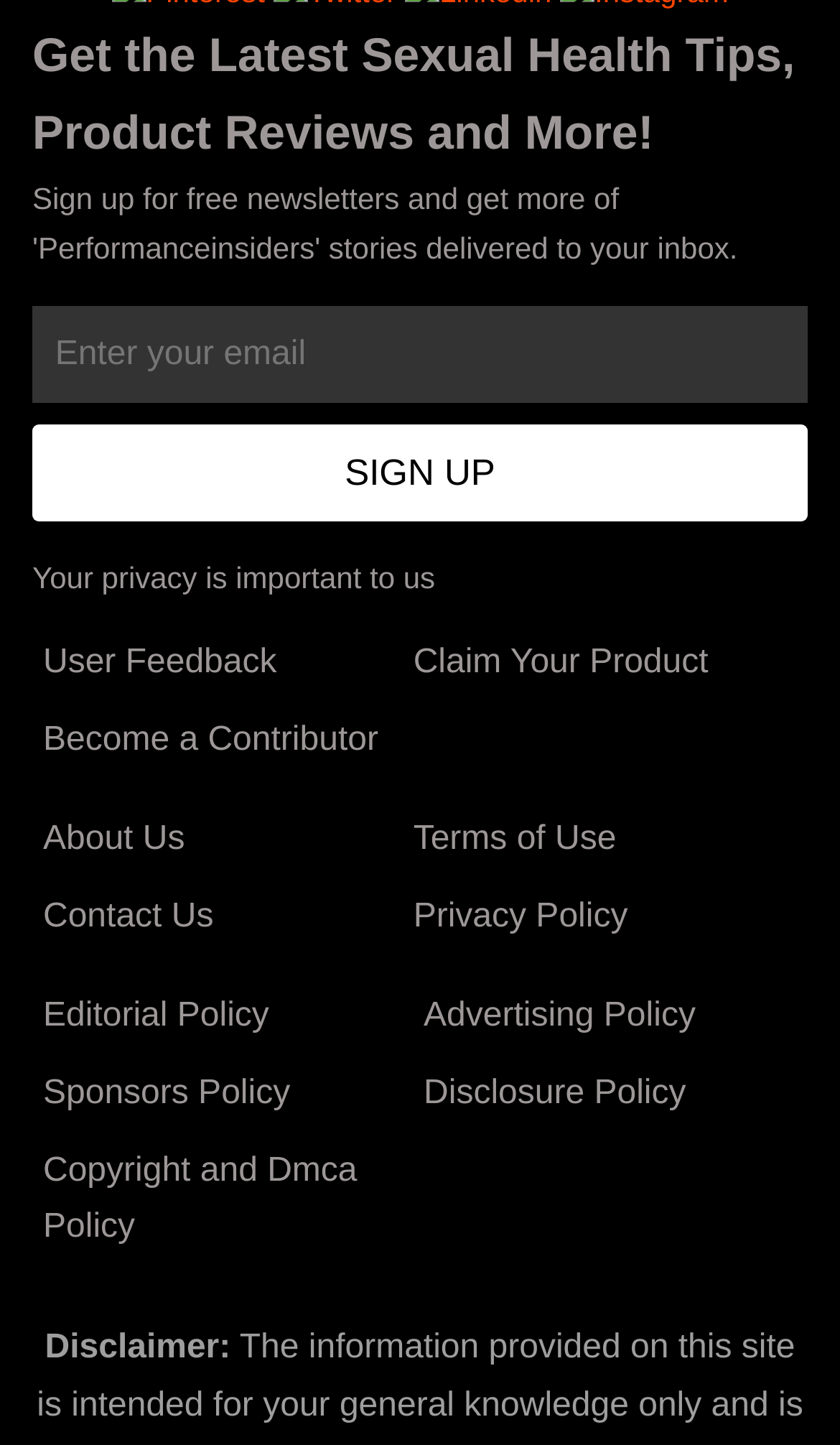What type of content does the website provide?
Based on the visual, give a brief answer using one word or a short phrase.

Sexual health tips